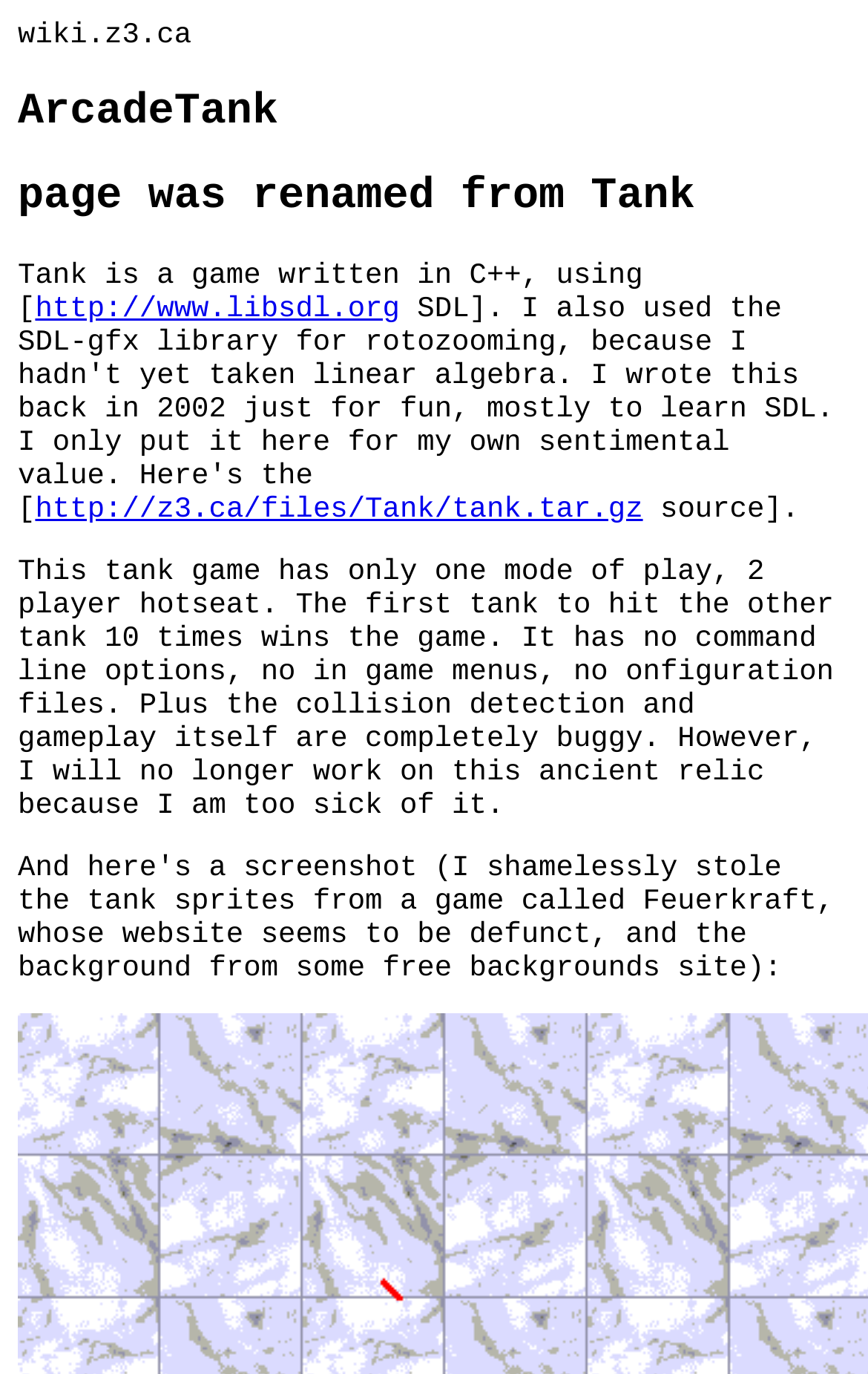Provide a thorough description of this webpage.

The webpage is about a game called ArcadeTank, with a heading at the top left of the page displaying the title "ArcadeTank". Below the title, there is a secondary heading that indicates the page was renamed from "Tank". 

On the left side of the page, there is a block of text that describes the game, stating that it is written in C++ and uses a specific library. The text also includes a link to the library's website, positioned to the right of the text. 

Further down on the left side, there is another link to a downloadable file, likely the game's source code, accompanied by a brief description. 

The main content of the page is a paragraph of text that explains the gameplay and limitations of ArcadeTank. The text is positioned below the previous elements, spanning most of the page's width. It describes the game's single mode of play, its lack of features, and the developer's decision to no longer work on the game due to its numerous bugs and limitations.